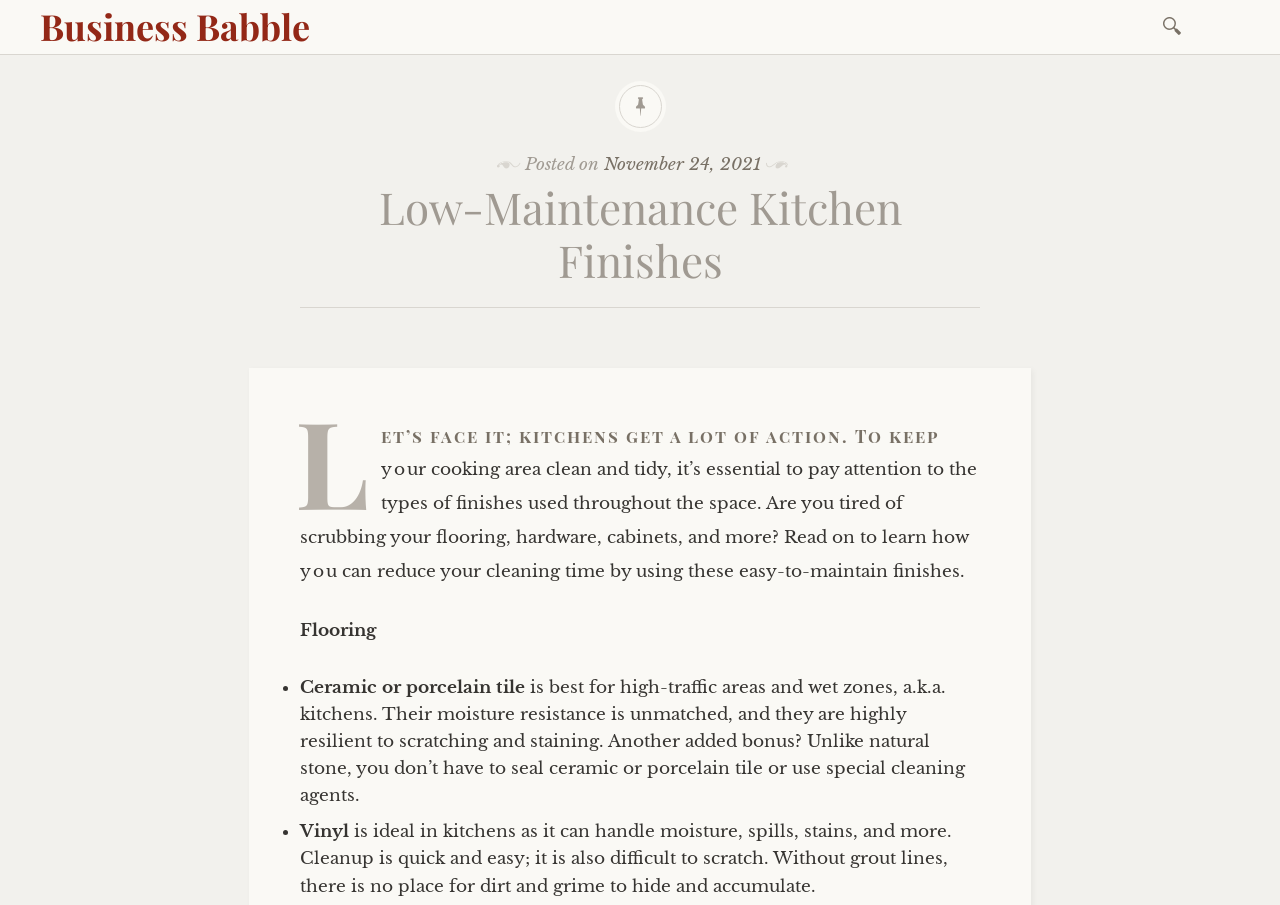Give a one-word or short phrase answer to the question: 
What is the purpose of the search box?

To search the website